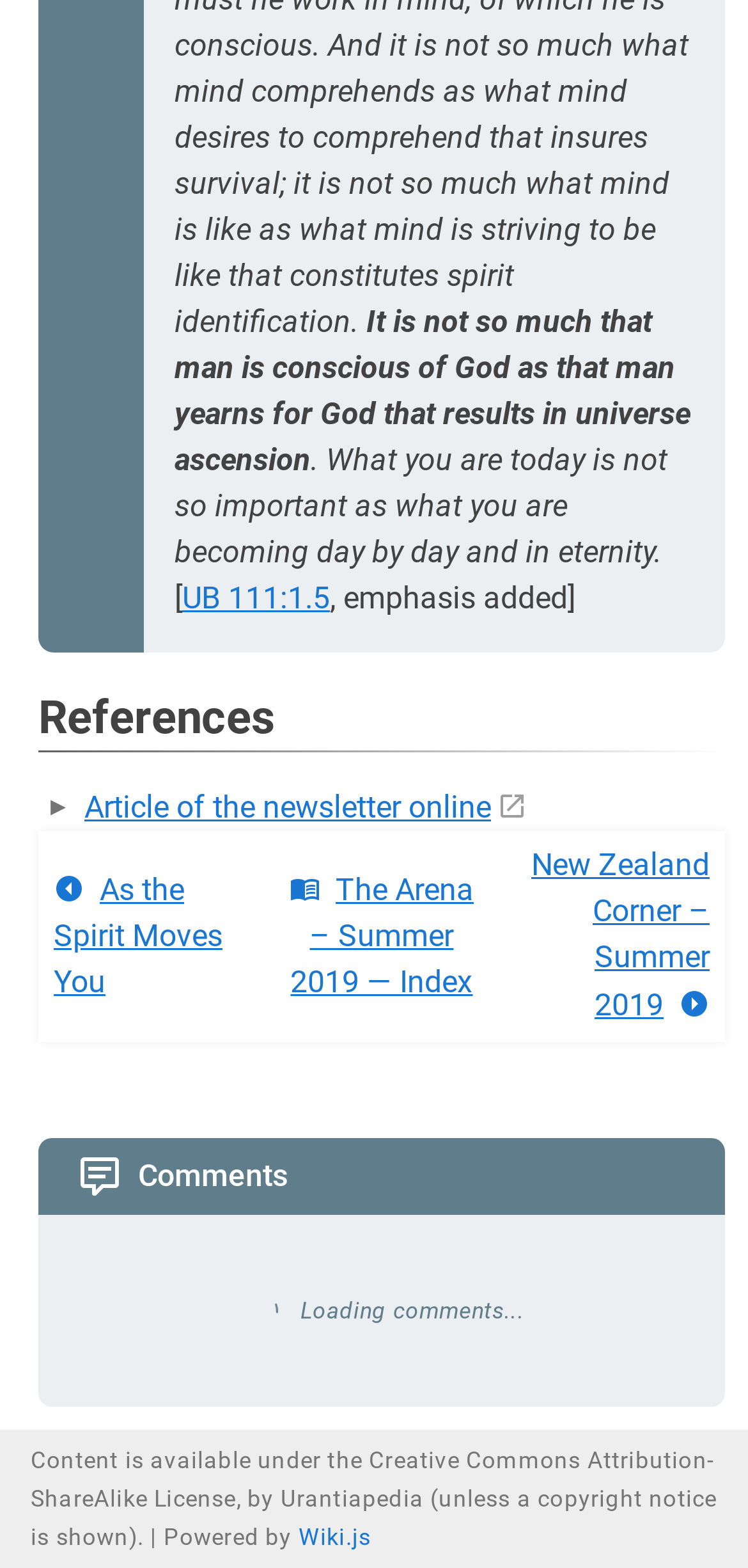From the image, can you give a detailed response to the question below:
What is the first quote on the webpage?

The first quote on the webpage is located at the top of the page, and it says 'It is not so much that man is conscious of God as that man yearns for God that results in universe ascension'.